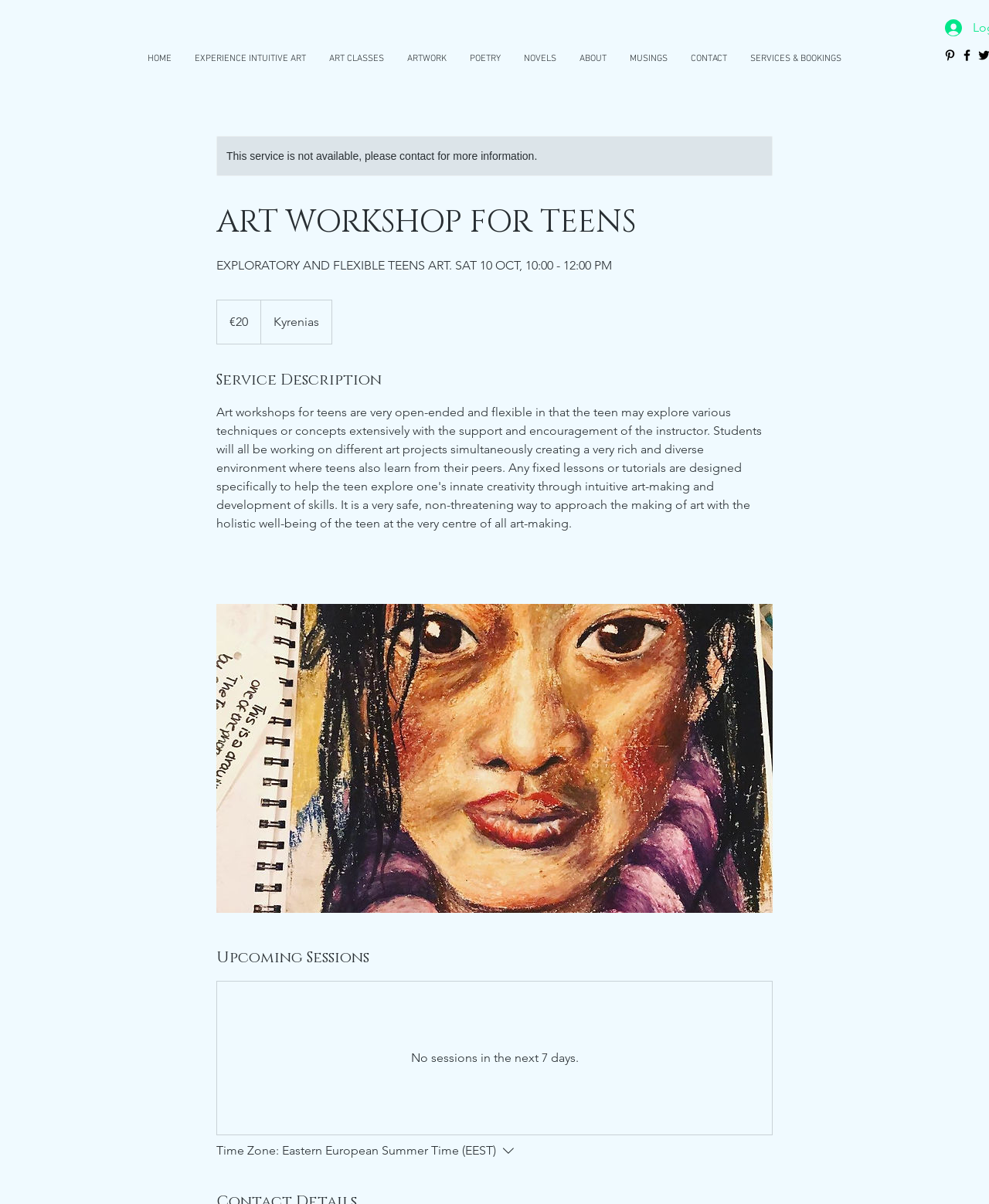Pinpoint the bounding box coordinates of the element you need to click to execute the following instruction: "Click the EXPERIENCE INTUITIVE ART link". The bounding box should be represented by four float numbers between 0 and 1, in the format [left, top, right, bottom].

[0.185, 0.04, 0.321, 0.058]